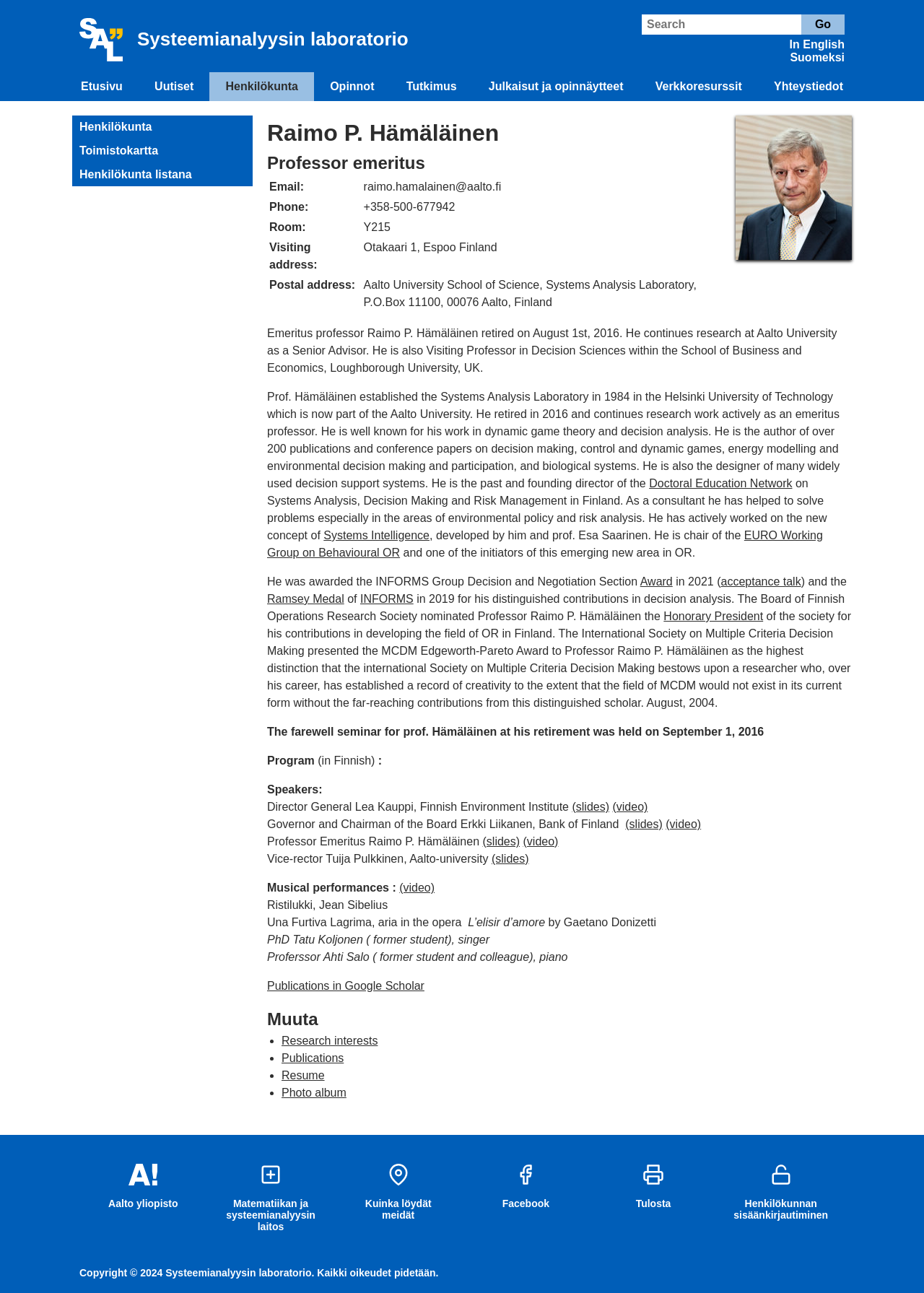Based on the image, please elaborate on the answer to the following question:
What is the name of the university where the professor is a Visiting Professor?

I found the answer by reading the text 'He is also Visiting Professor in Decision Sciences within the School of Business and Economics, Loughborough University, UK.'